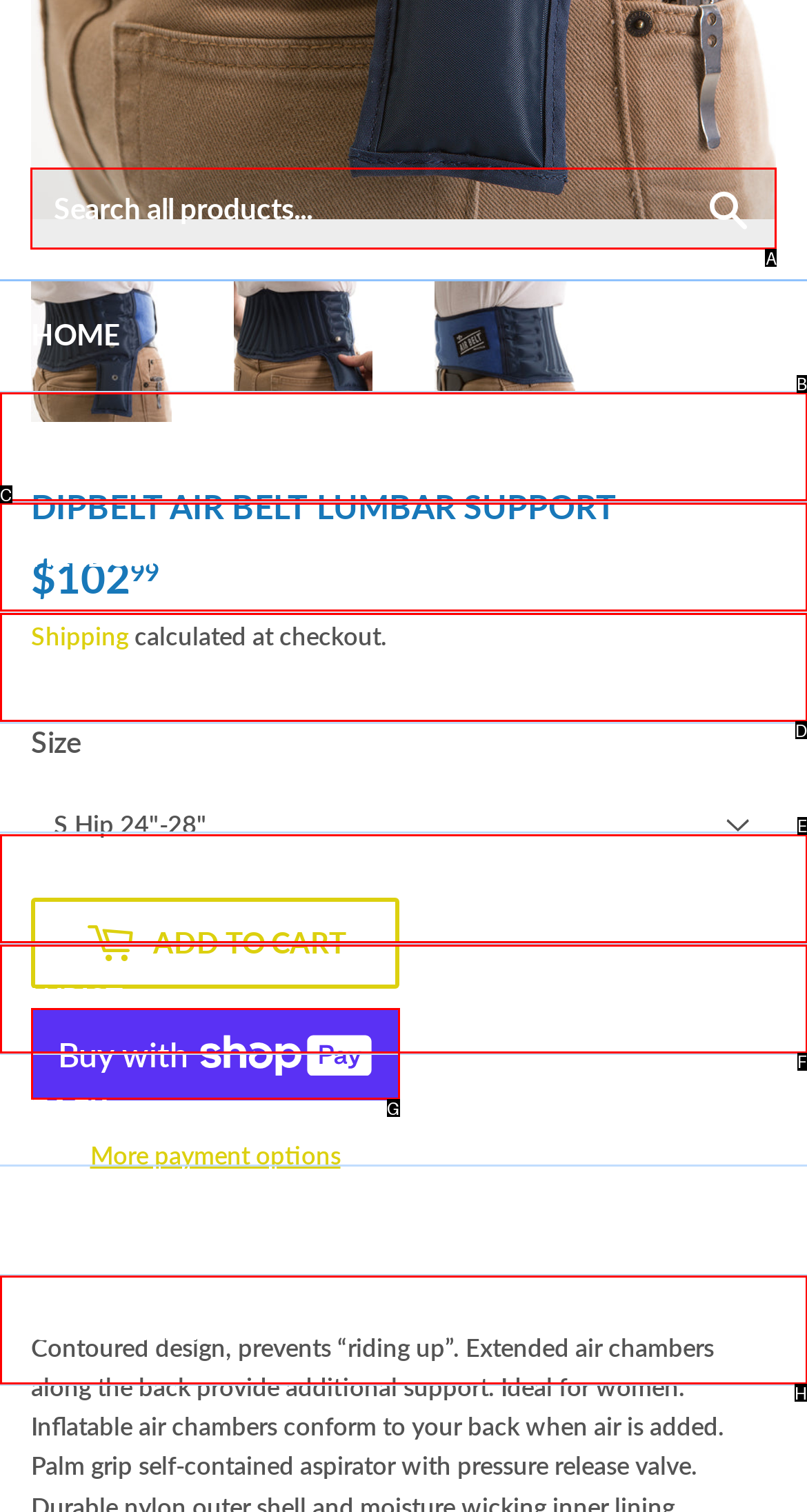Select the proper HTML element to perform the given task: Switch to Chinese Answer with the corresponding letter from the provided choices.

None